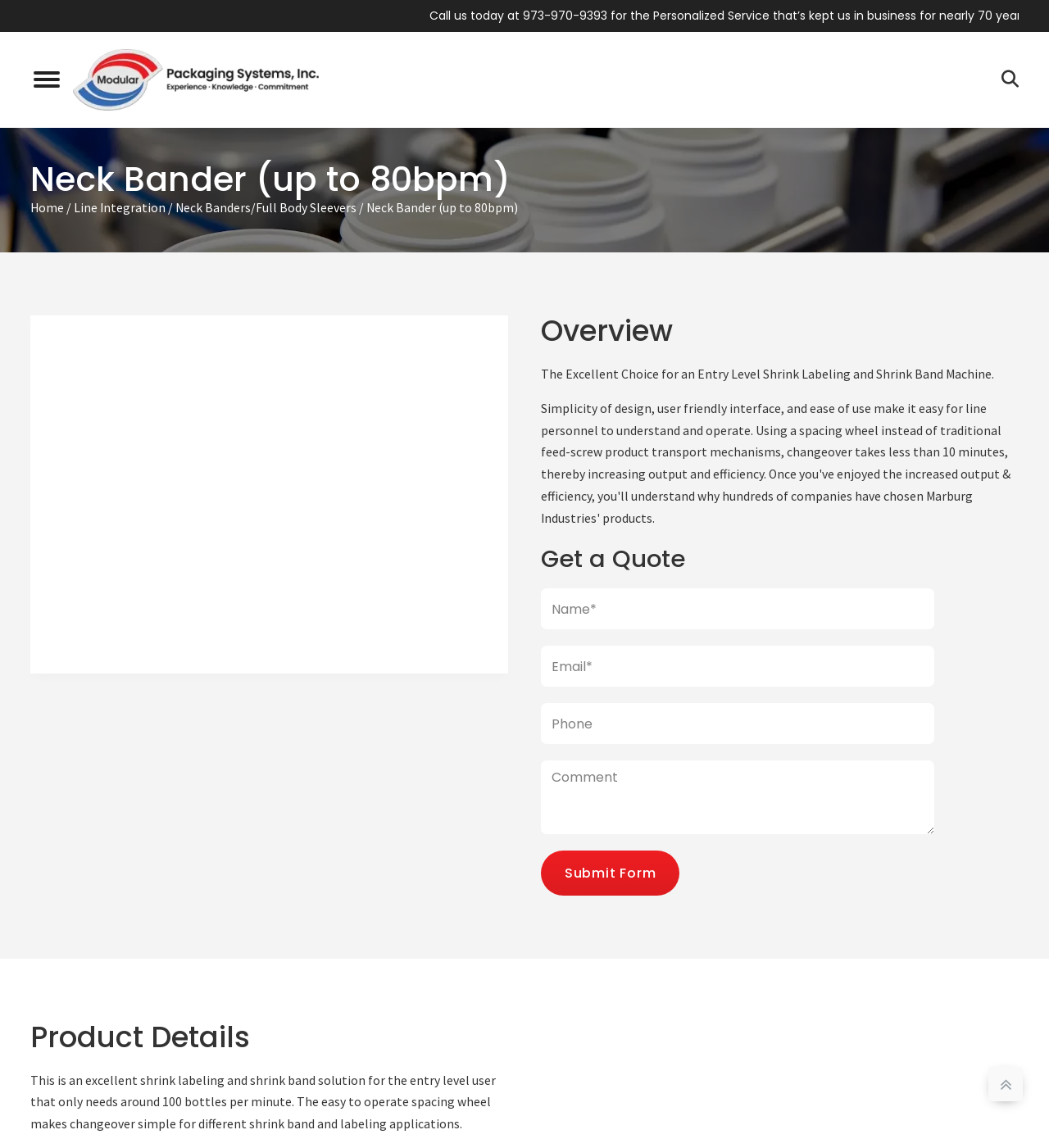What is the phone number for personalized service?
From the image, respond using a single word or phrase.

973-970-9393